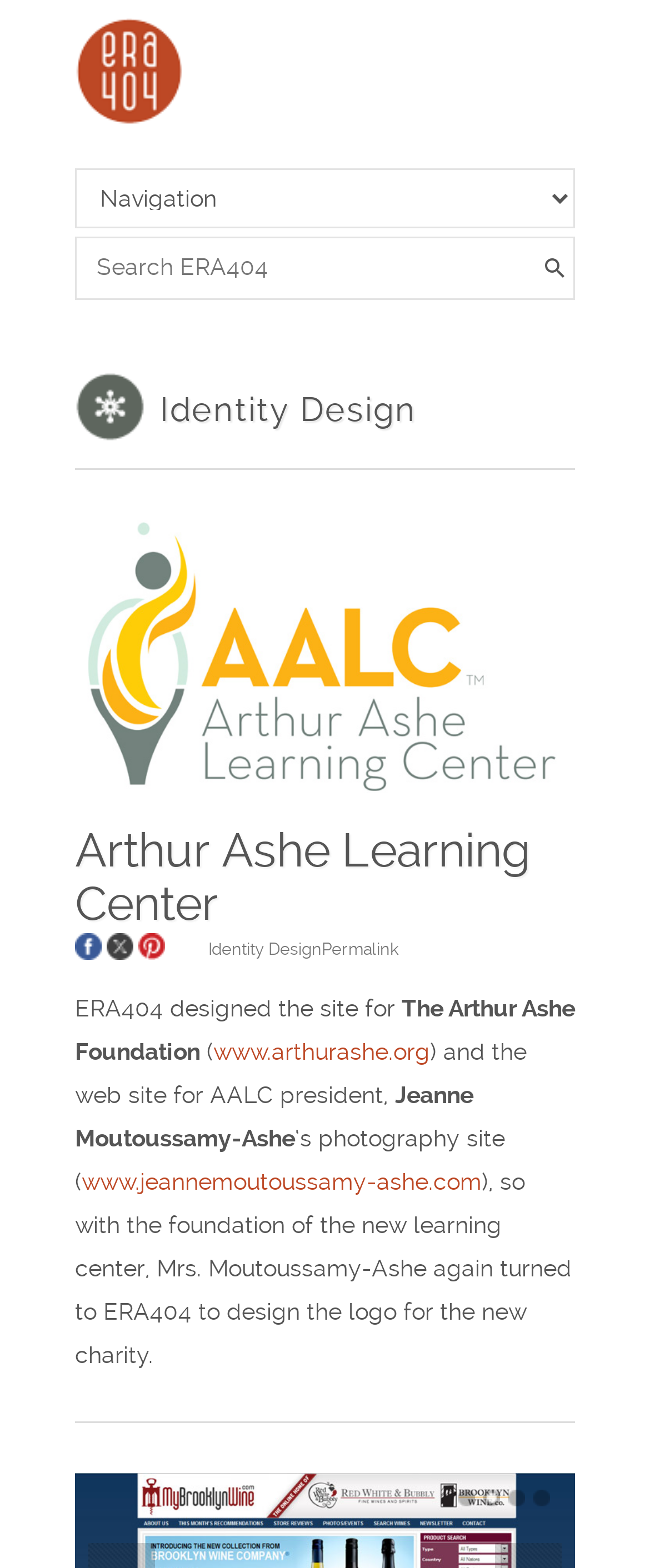Please indicate the bounding box coordinates for the clickable area to complete the following task: "Share on Facebook". The coordinates should be specified as four float numbers between 0 and 1, i.e., [left, top, right, bottom].

[0.115, 0.595, 0.156, 0.612]